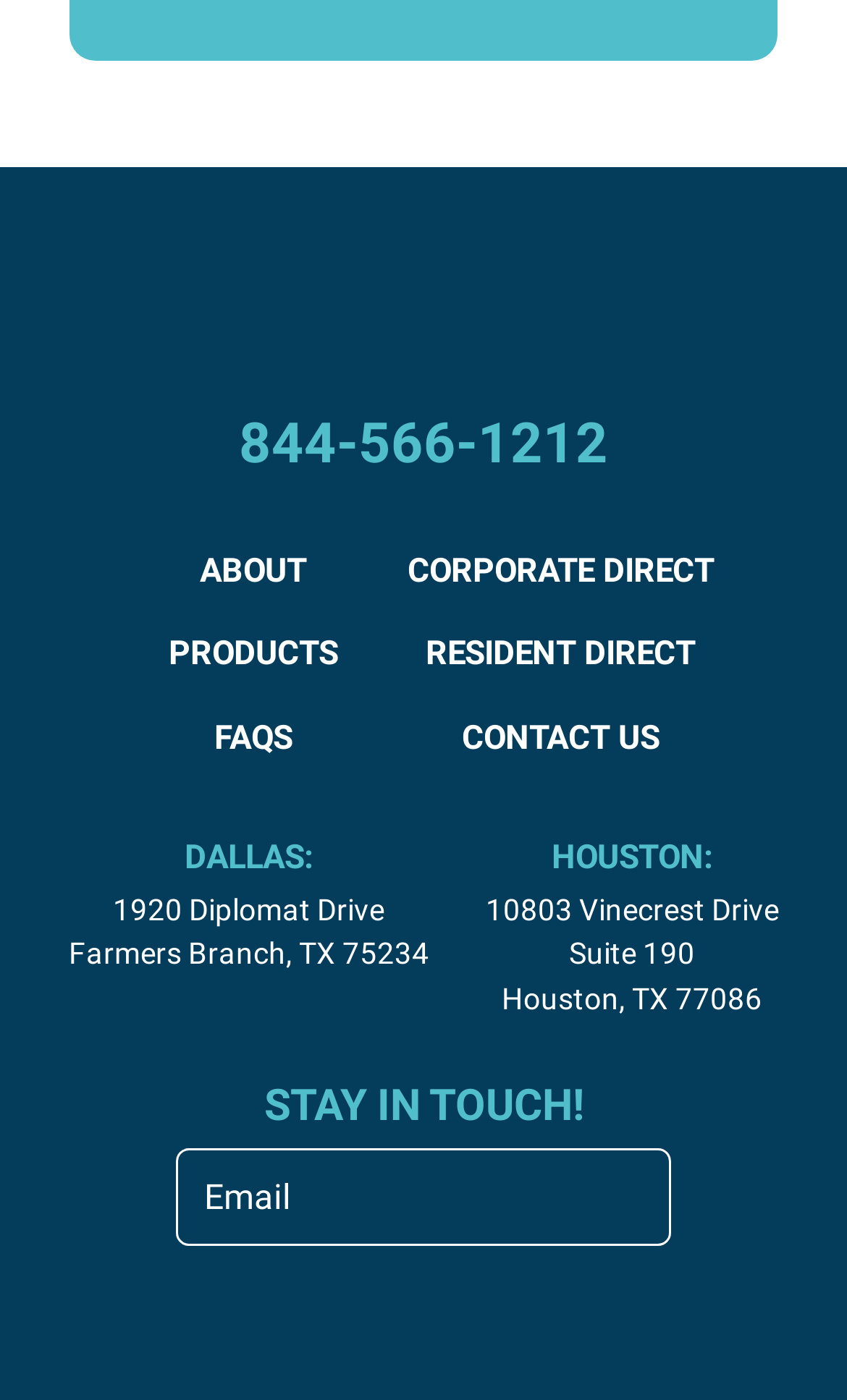Using the webpage screenshot, find the UI element described by Sharing Data Externally. Provide the bounding box coordinates in the format (top-left x, top-left y, bottom-right x, bottom-right y), ensuring all values are floating point numbers between 0 and 1.

None